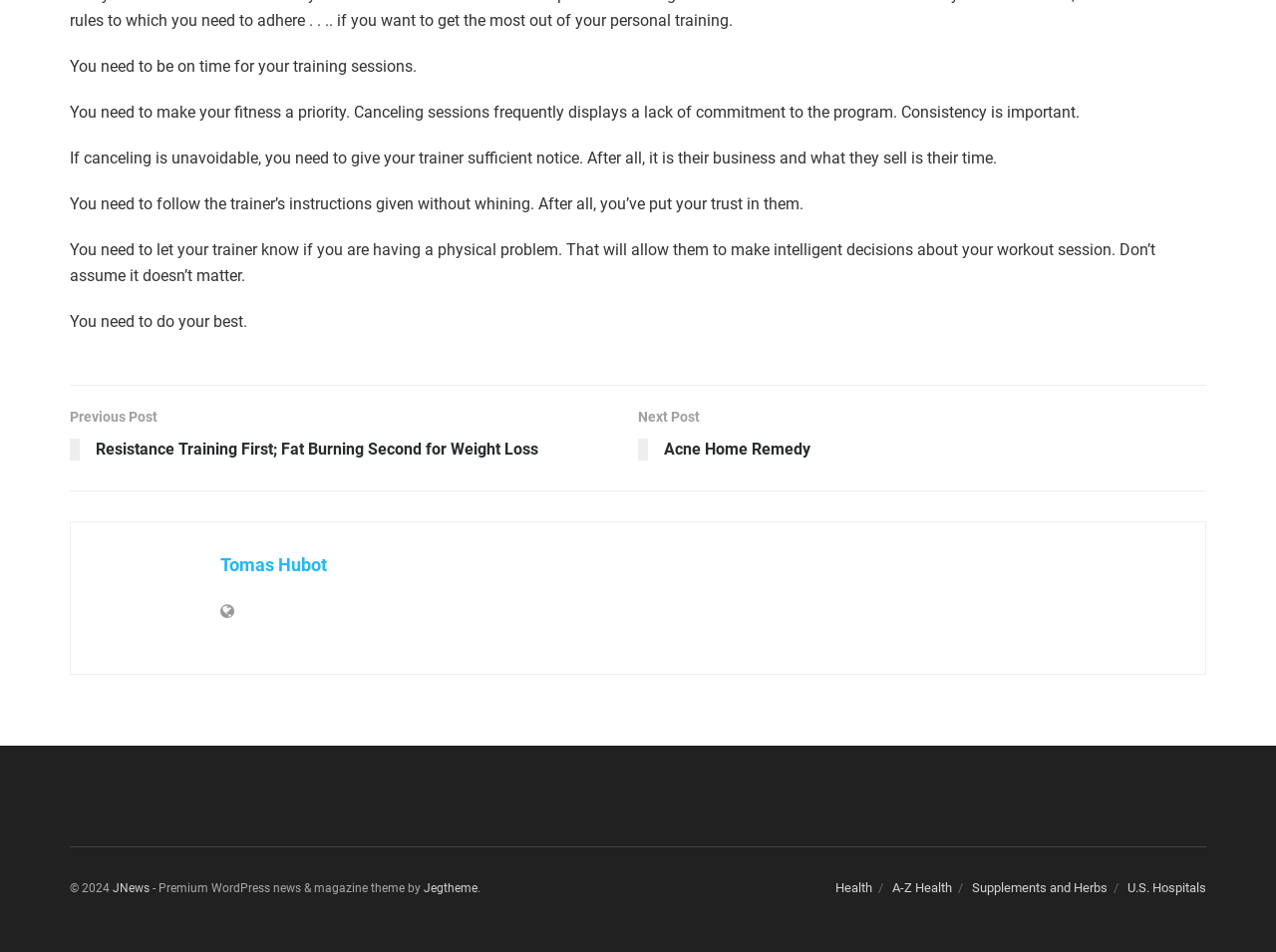What is the theme of the website?
Deliver a detailed and extensive answer to the question.

The theme of the website can be inferred from the text 'Premium WordPress news & magazine theme by Jegtheme' at the bottom of the page. This suggests that the website is a news and magazine website.